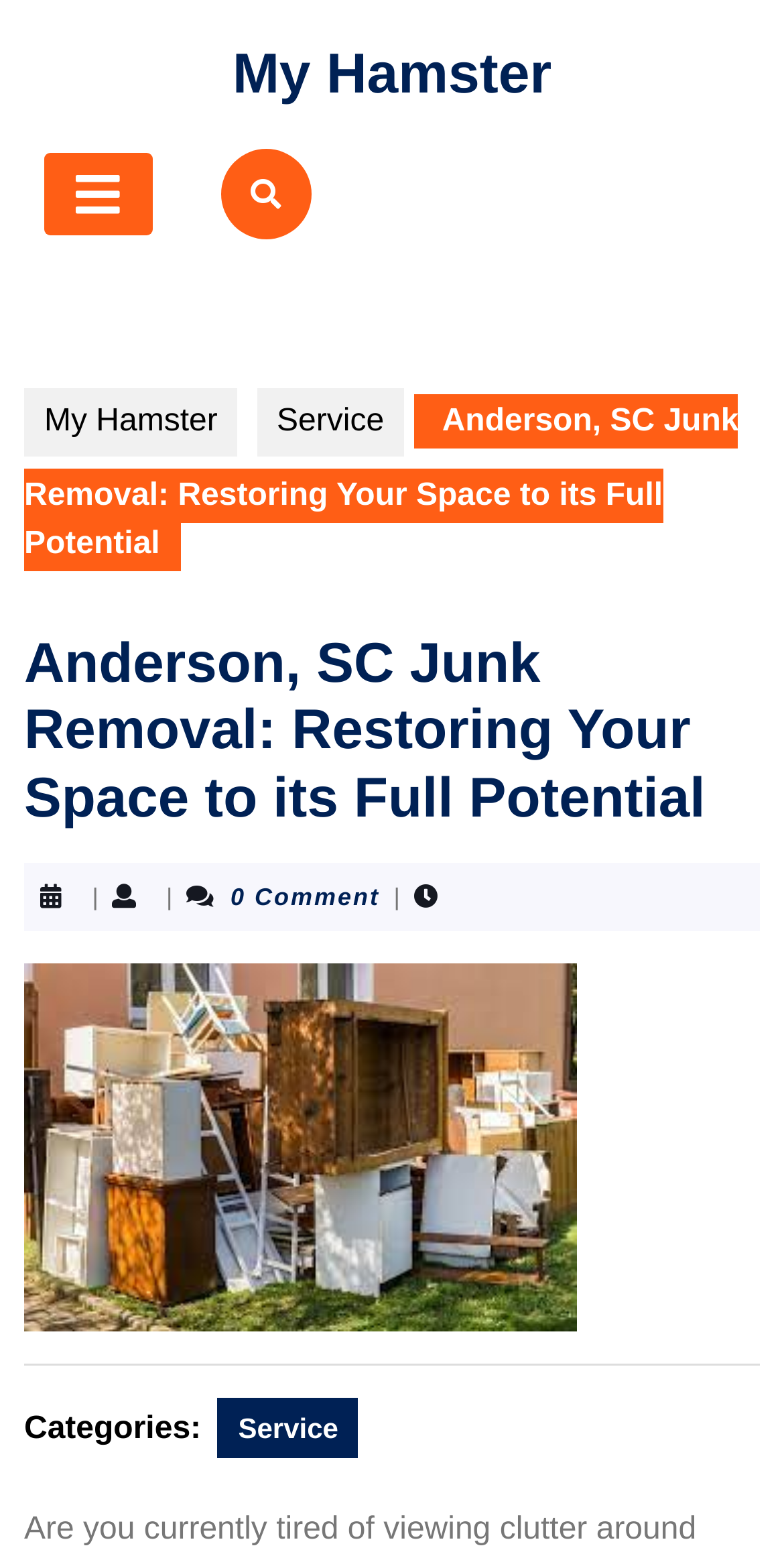Find the bounding box coordinates for the element described here: "Service".

[0.278, 0.901, 0.457, 0.94]